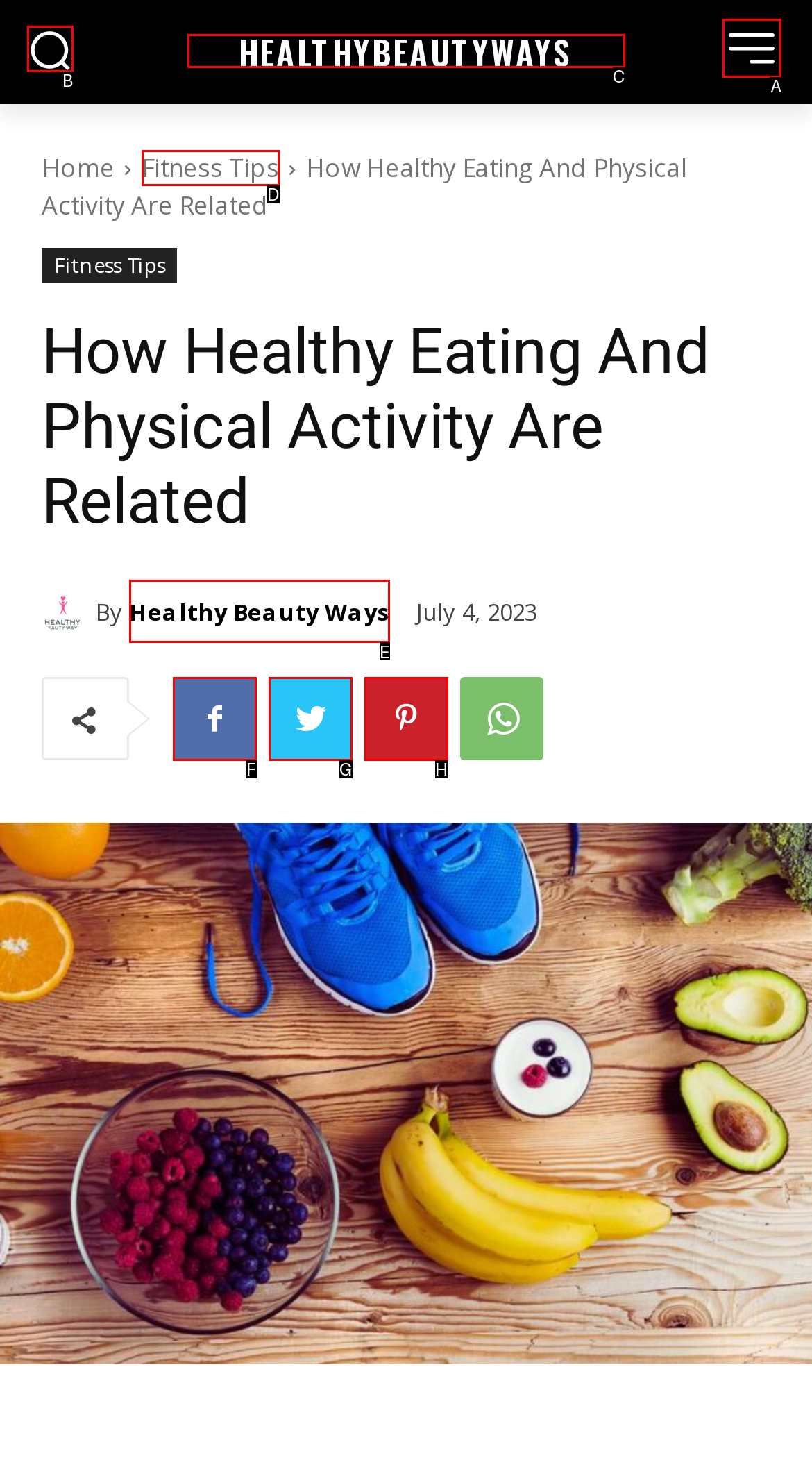Tell me which one HTML element I should click to complete the following task: Open the menu Answer with the option's letter from the given choices directly.

A